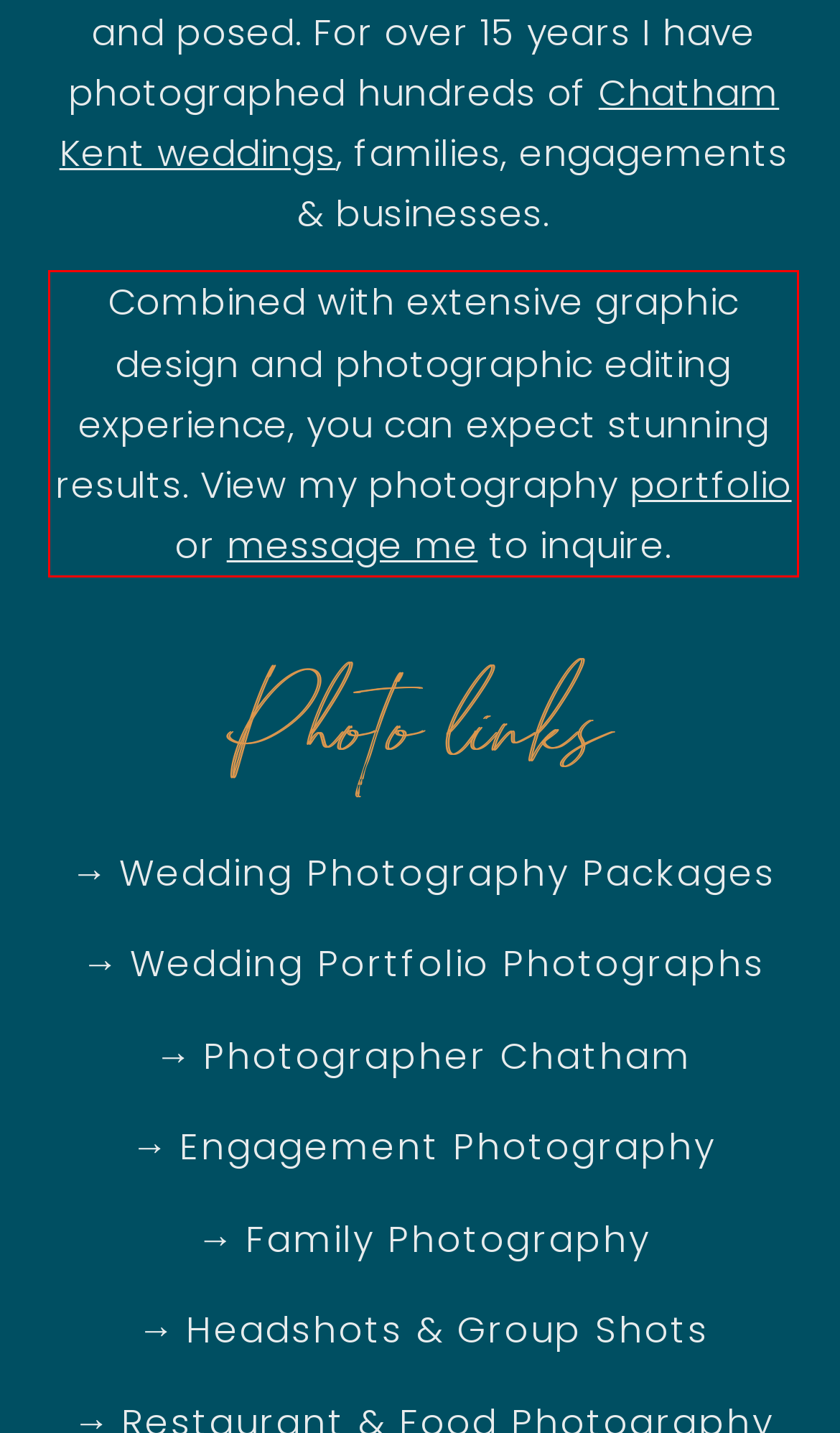In the screenshot of the webpage, find the red bounding box and perform OCR to obtain the text content restricted within this red bounding box.

Combined with extensive graphic design and photographic editing experience, you can expect stunning results. View my photography portfolio or message me to inquire.